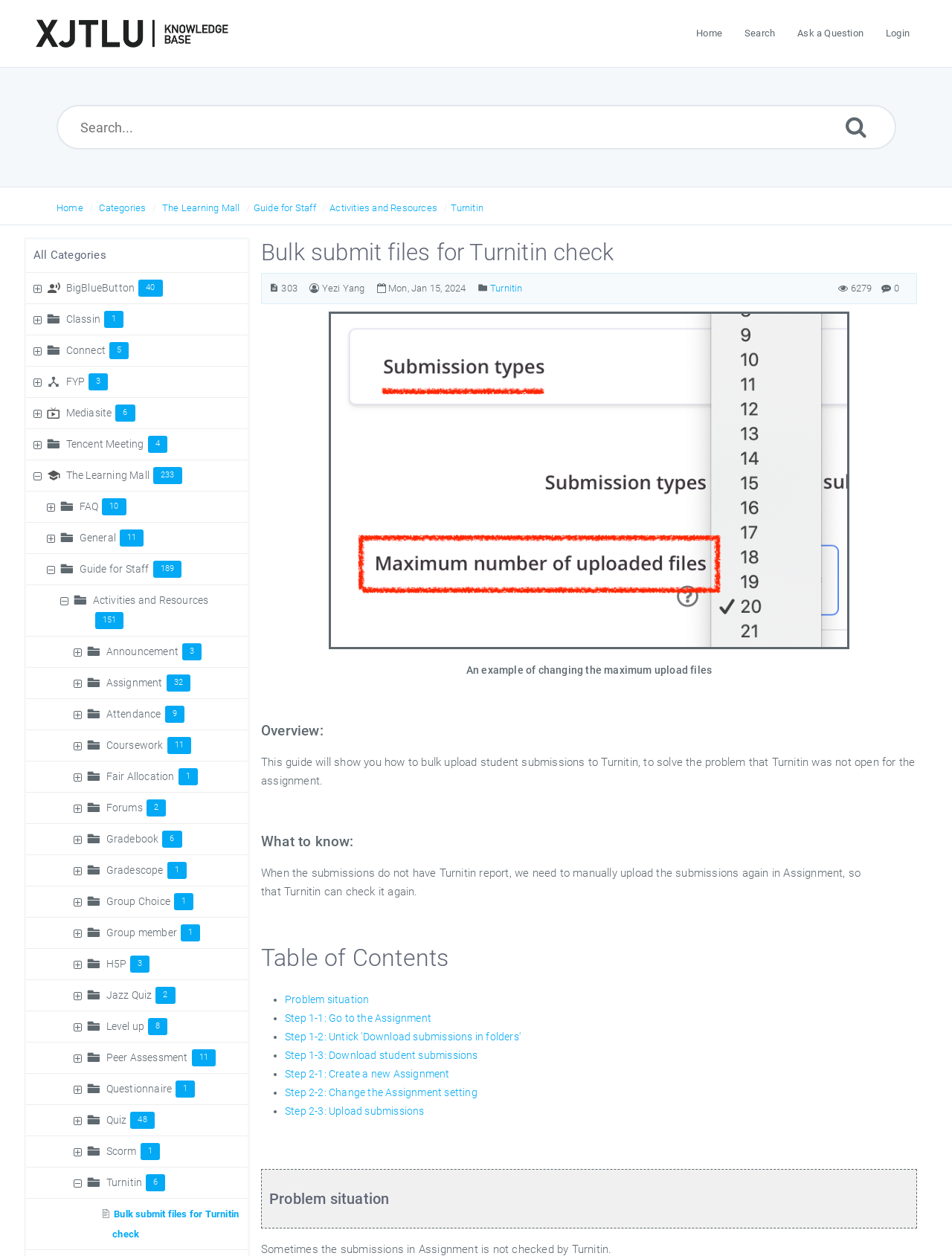Using the provided element description: "Mediasite6", identify the bounding box coordinates. The coordinates should be four floats between 0 and 1 in the order [left, top, right, bottom].

[0.068, 0.323, 0.146, 0.334]